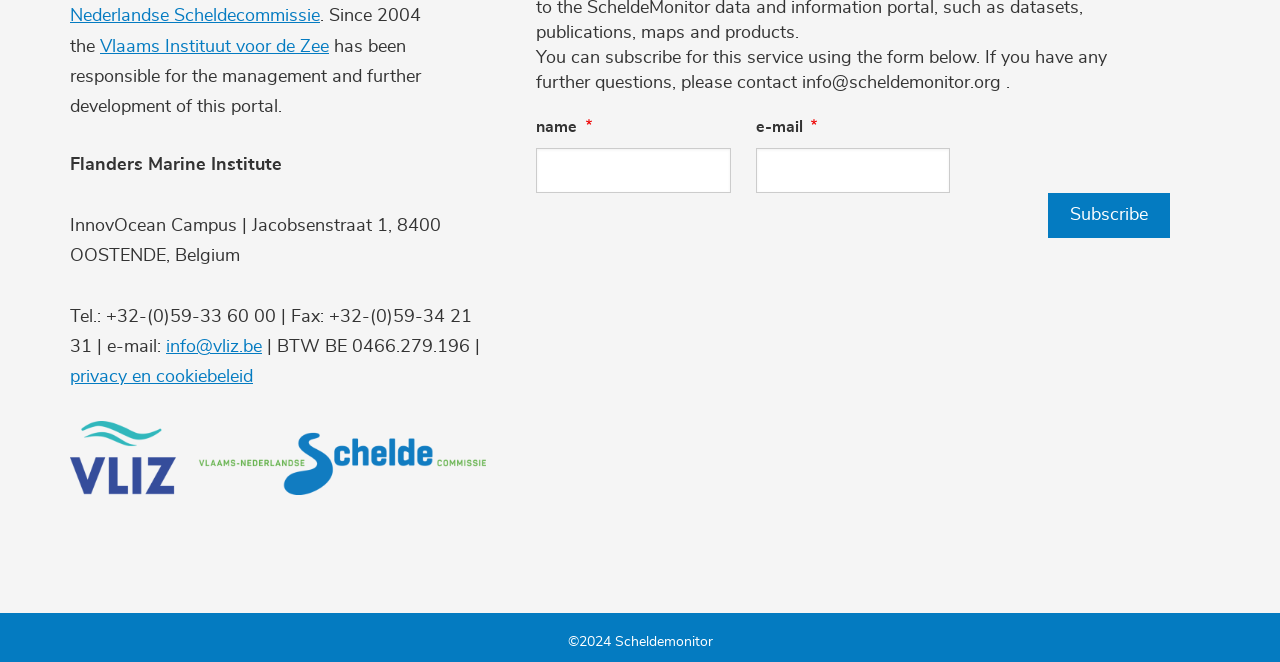Using the given description, provide the bounding box coordinates formatted as (top-left x, top-left y, bottom-right x, bottom-right y), with all values being floating point numbers between 0 and 1. Description: privacy en cookiebeleid

[0.055, 0.557, 0.198, 0.584]